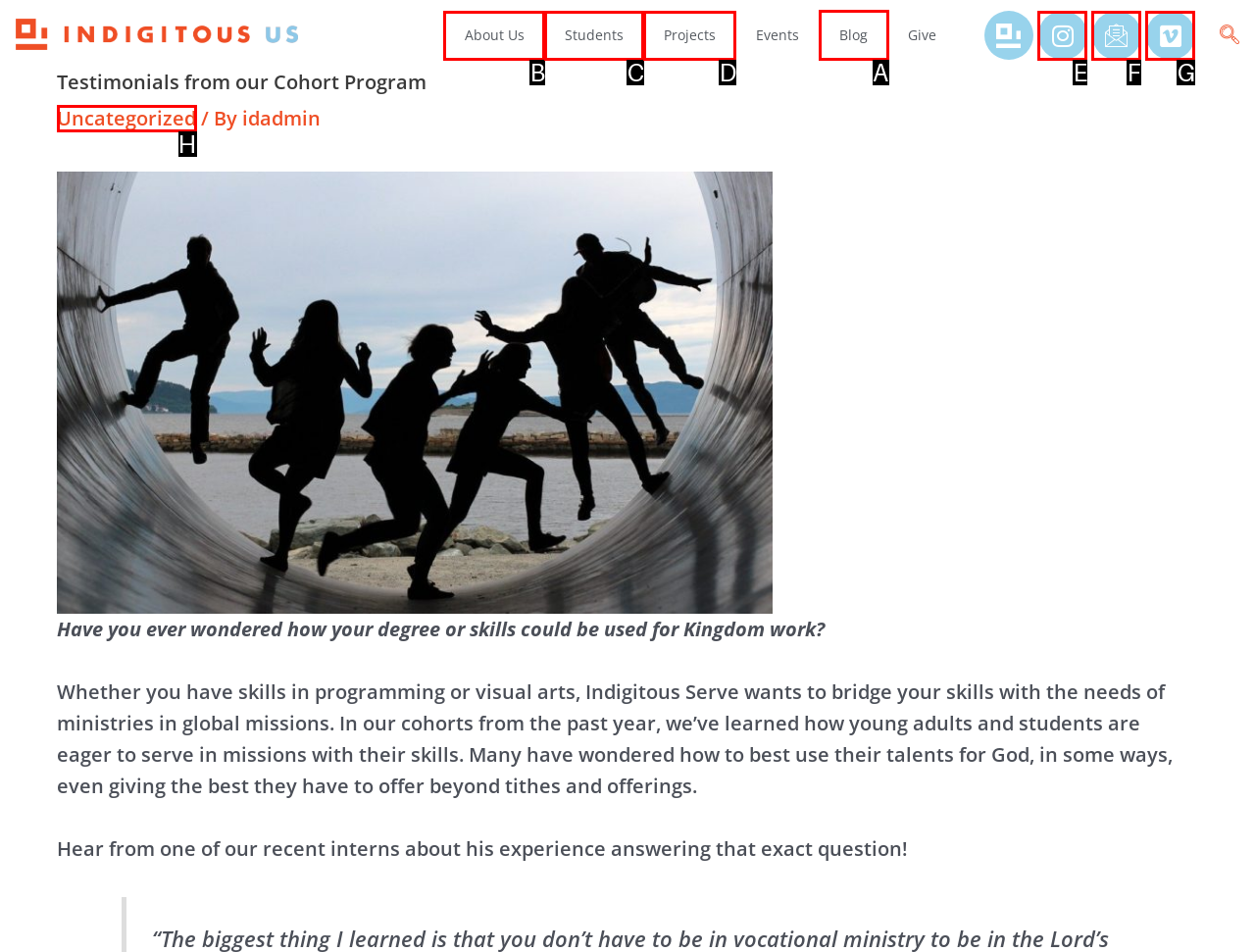Which HTML element should be clicked to complete the following task: Read the blog?
Answer with the letter corresponding to the correct choice.

A